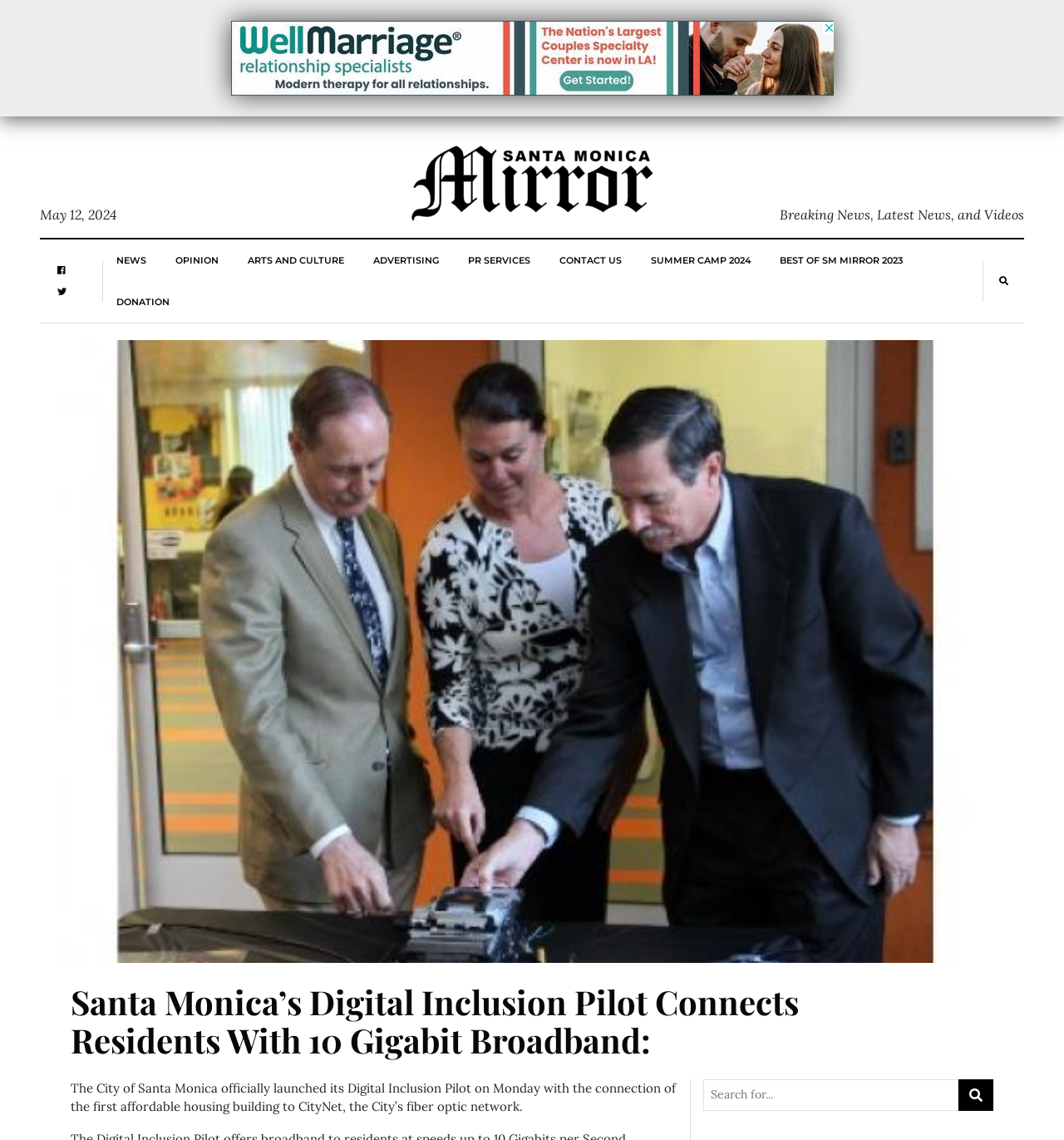Determine the bounding box coordinates of the UI element described below. Use the format (top-left x, top-left y, bottom-right x, bottom-right y) with floating point numbers between 0 and 1: Donation

[0.11, 0.247, 0.16, 0.283]